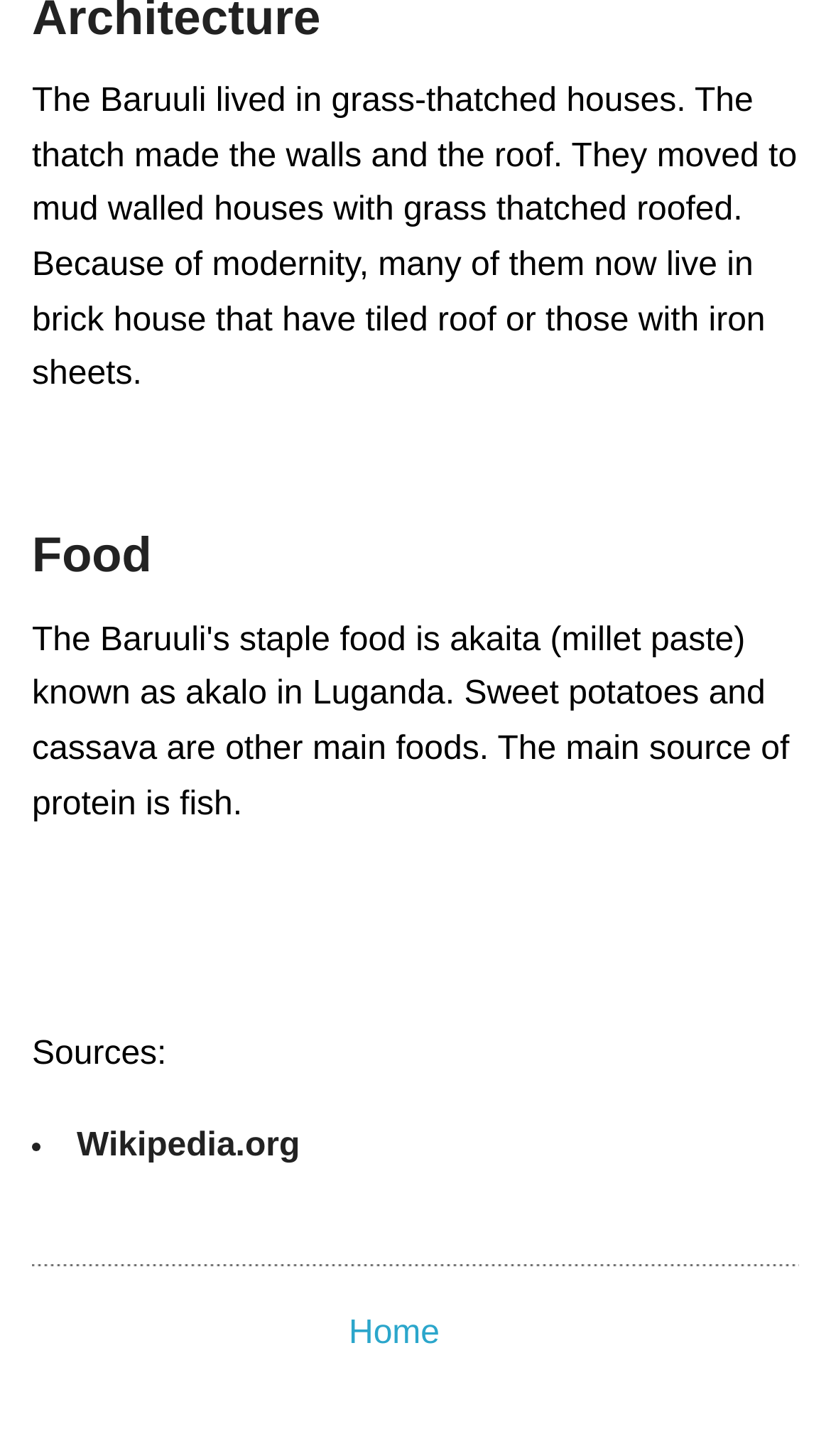Please answer the following question using a single word or phrase: 
What is the source of the information on this webpage?

Wikipedia.org